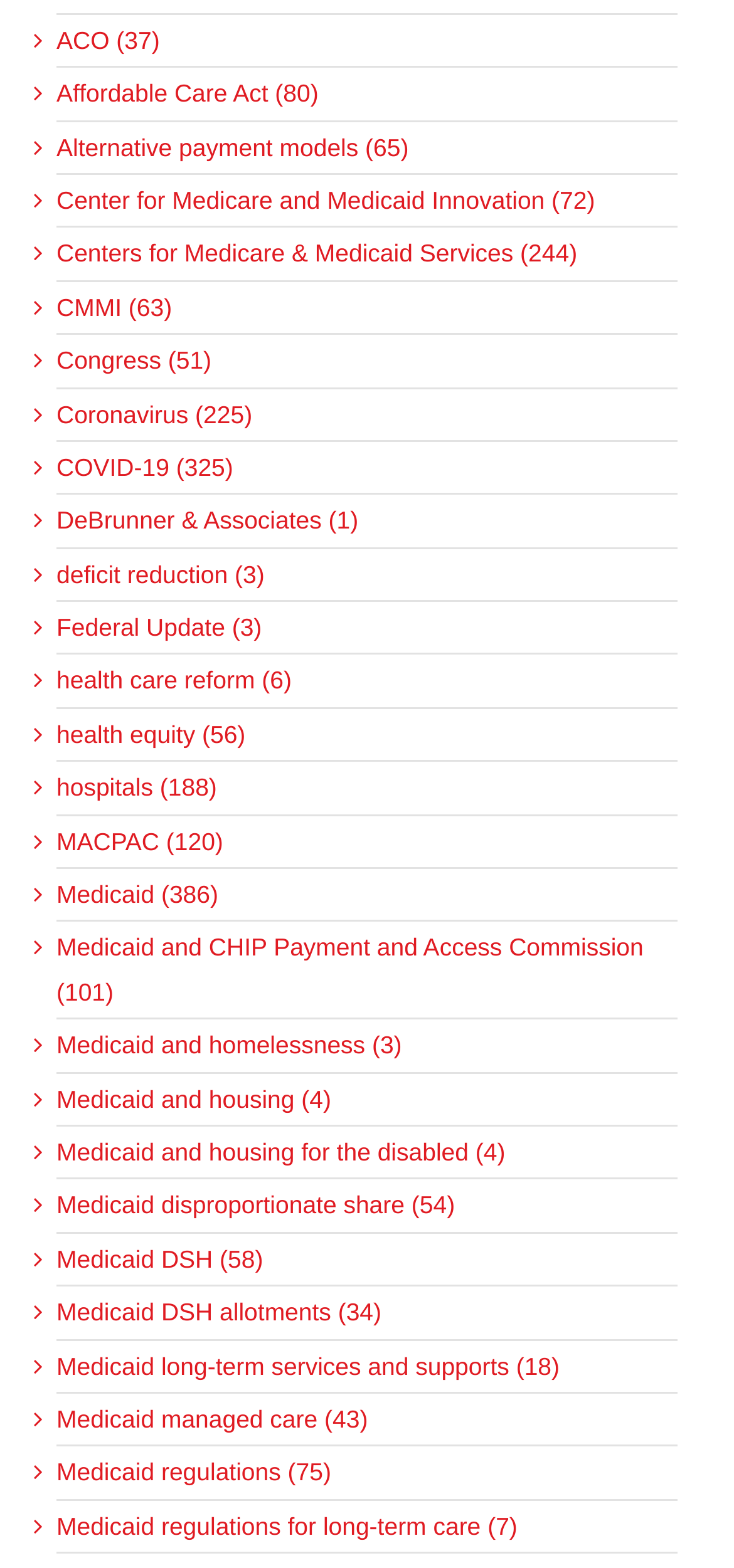Please find and report the bounding box coordinates of the element to click in order to perform the following action: "Explore COVID-19 related topics". The coordinates should be expressed as four float numbers between 0 and 1, in the format [left, top, right, bottom].

[0.077, 0.284, 0.897, 0.312]